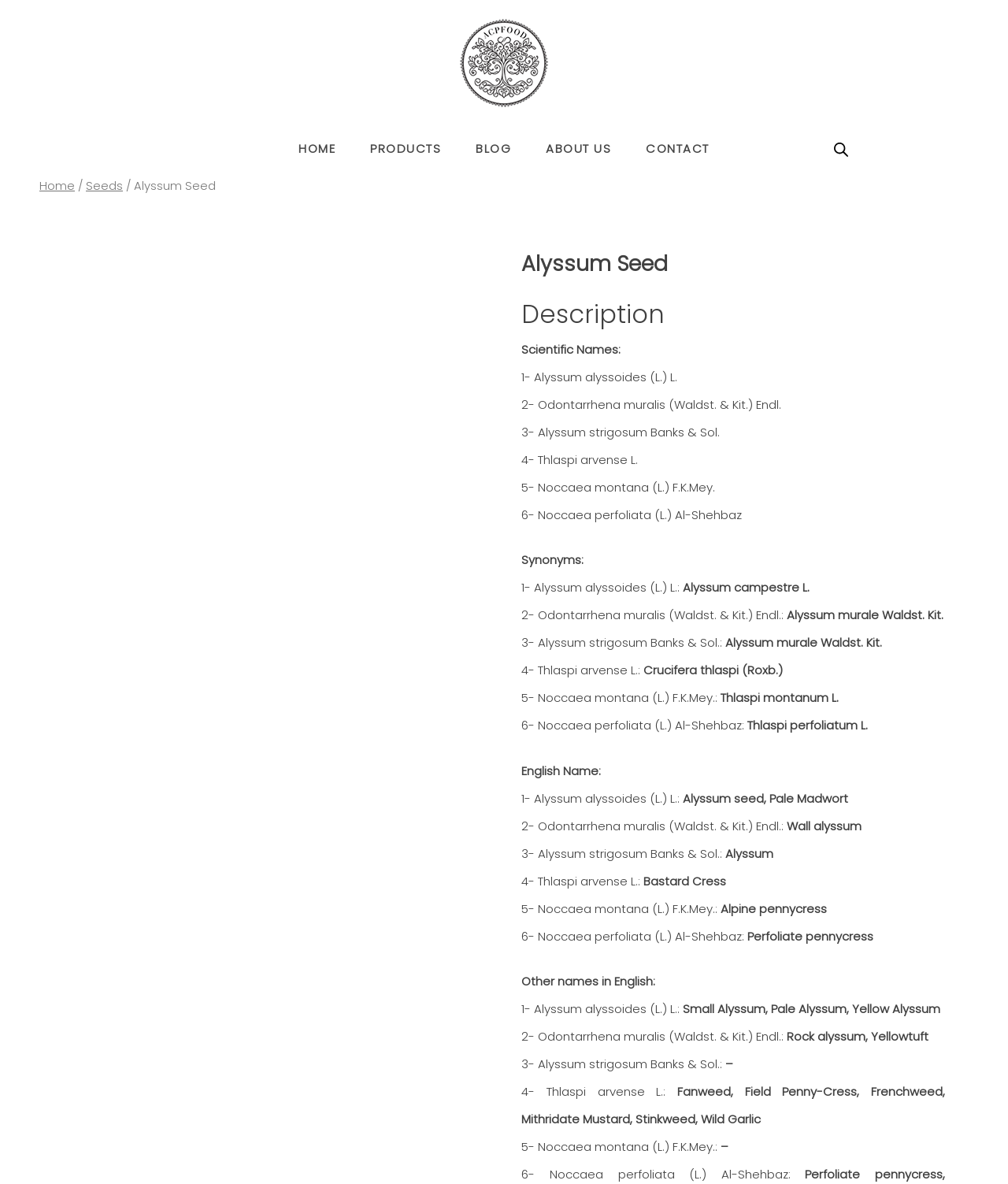What is the name of the company?
Answer with a single word or phrase by referring to the visual content.

ACPFOOD